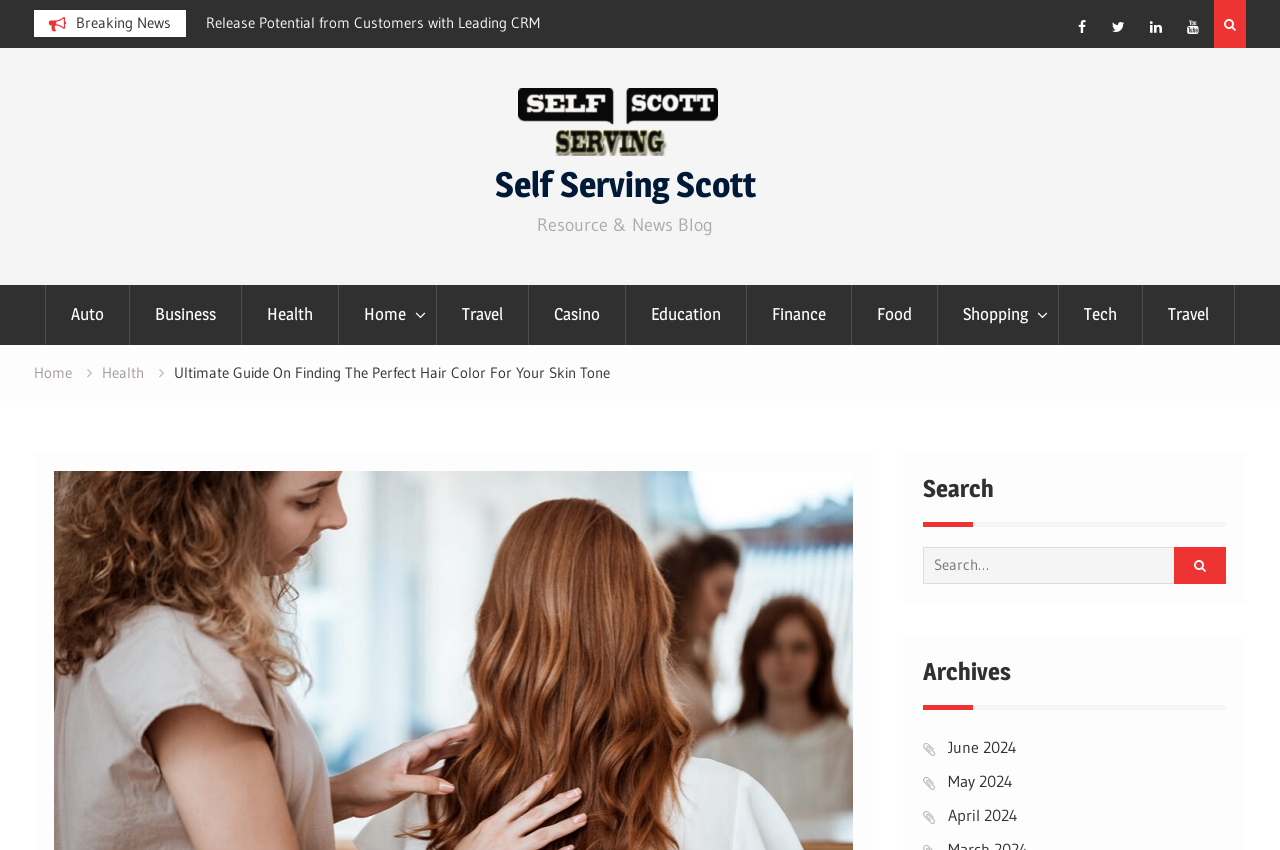How can users search for content on the website?
Using the image as a reference, give an elaborate response to the question.

I found a search element with a static text element 'Search for:' and a search box, indicating that users can search for content on the website using this feature.